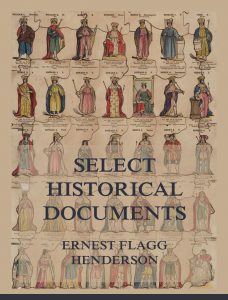Answer the question with a single word or phrase: 
What is the purpose of the book?

To make historical texts accessible